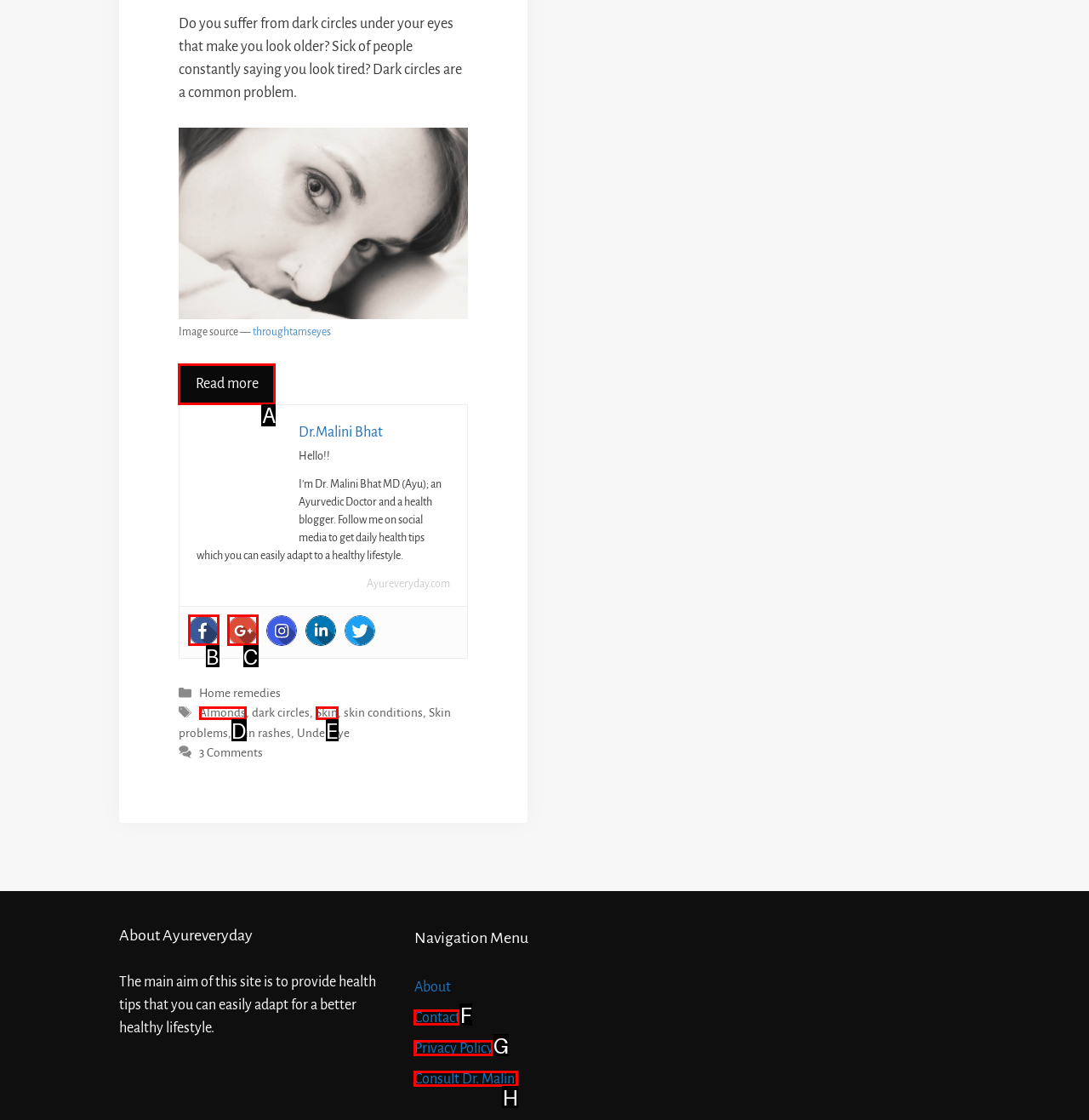Choose the letter that corresponds to the correct button to accomplish the task: Read more about home remedies for dark under eye circles
Reply with the letter of the correct selection only.

A